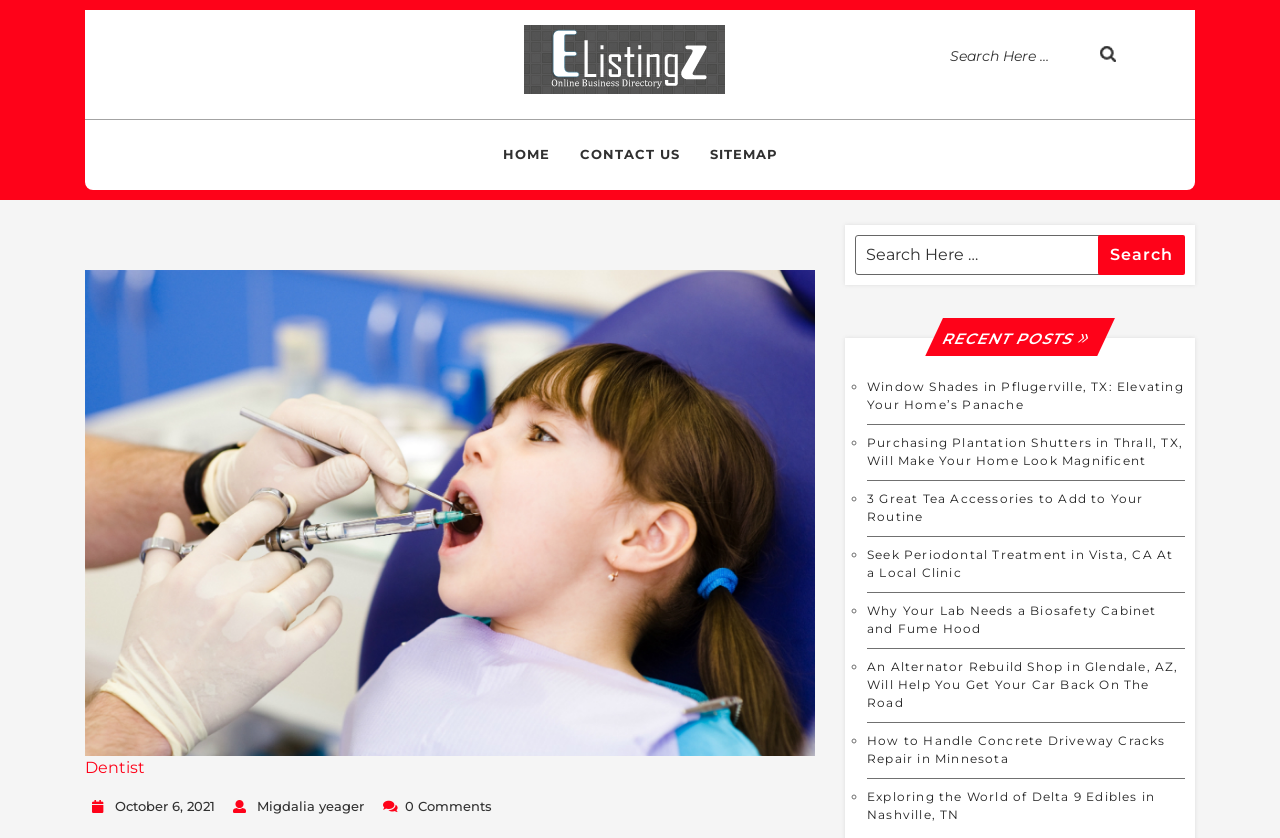Using the provided element description: "Contact Us", identify the bounding box coordinates. The coordinates should be four floats between 0 and 1 in the order [left, top, right, bottom].

[0.443, 0.158, 0.541, 0.212]